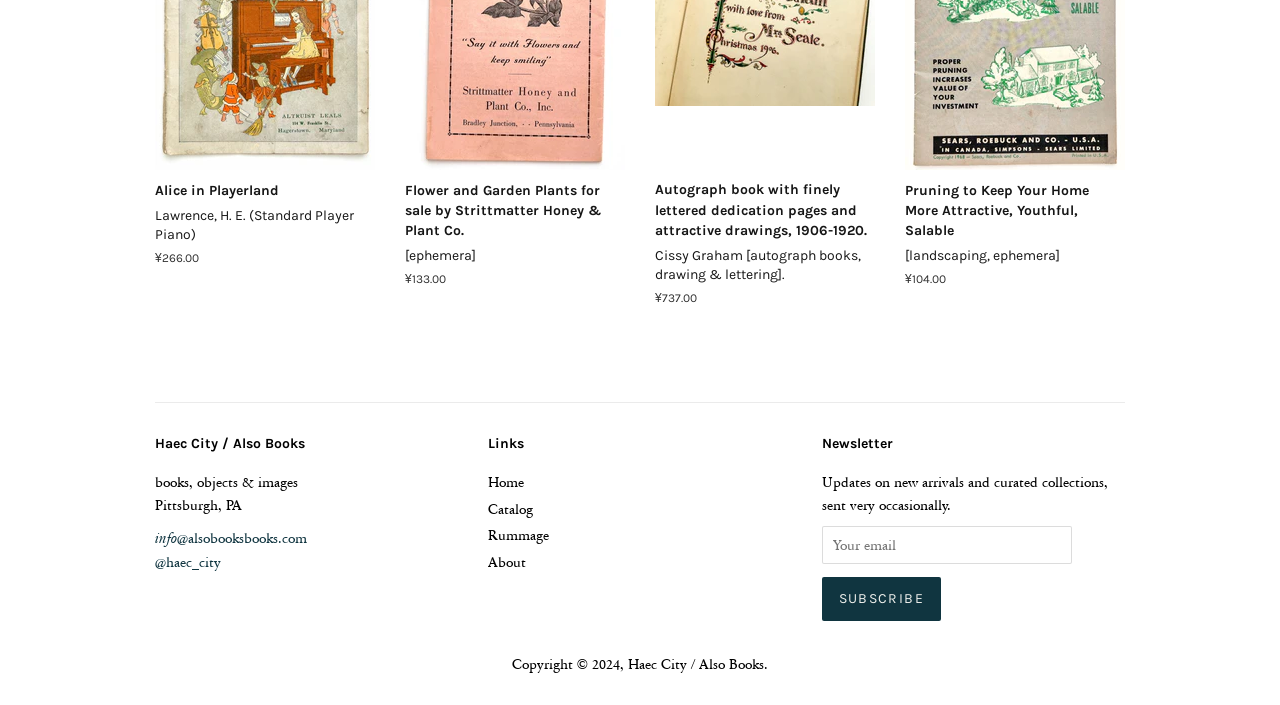Pinpoint the bounding box coordinates of the area that must be clicked to complete this instruction: "Subscribe to the newsletter".

[0.642, 0.819, 0.735, 0.881]